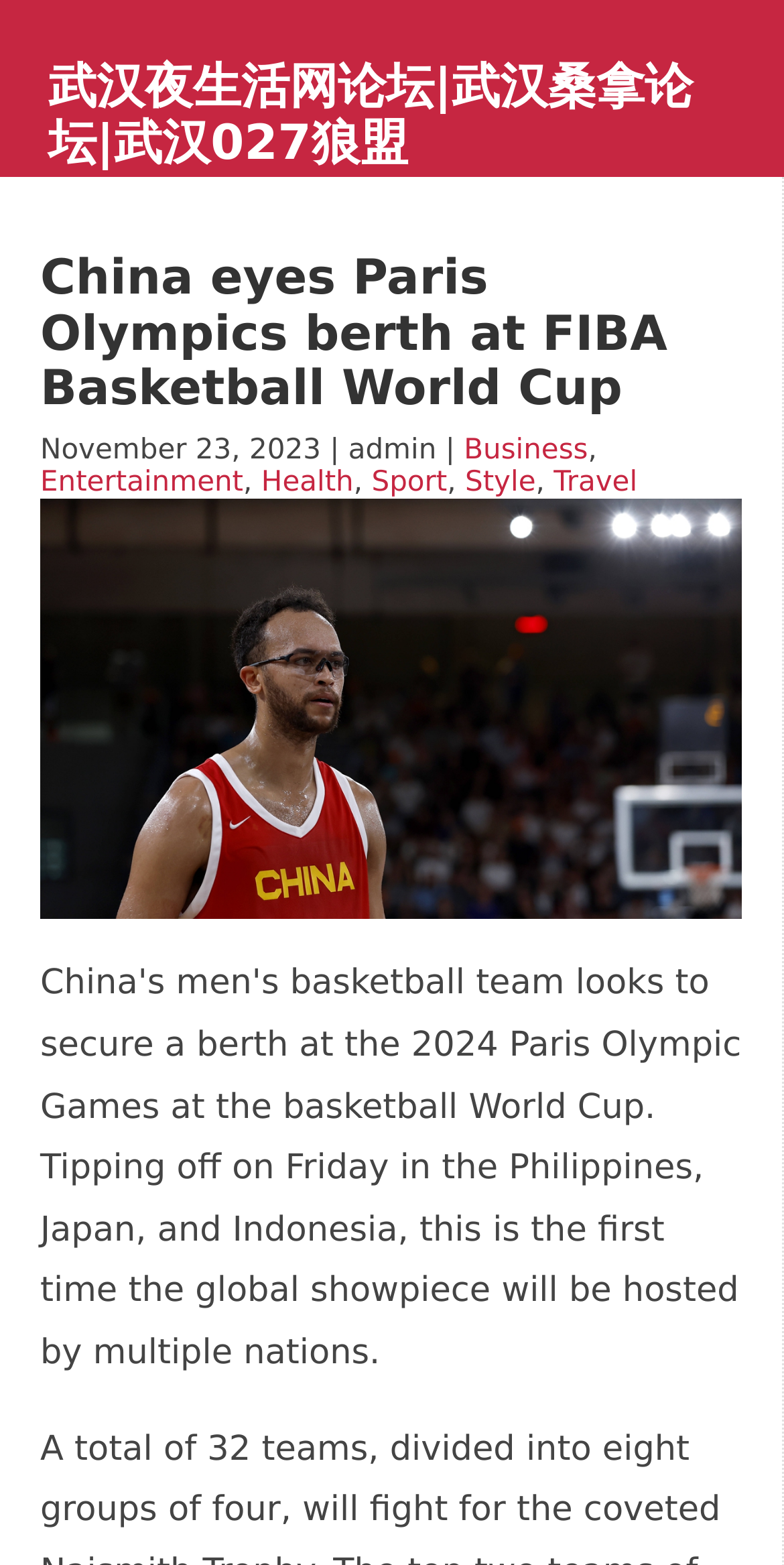What is the position of the figure element?
Based on the image, answer the question with a single word or brief phrase.

Below the categories